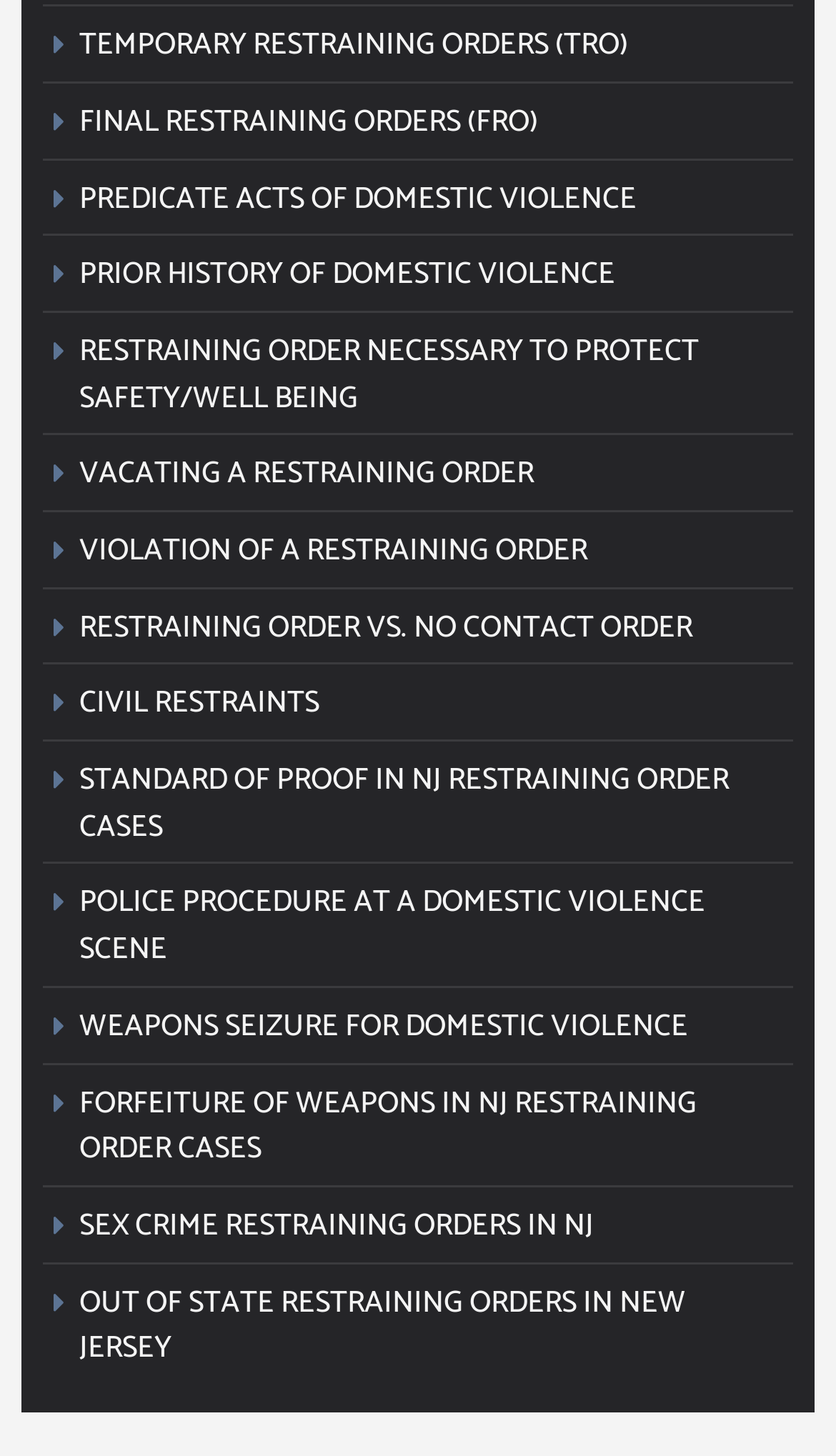Locate the bounding box coordinates of the element you need to click to accomplish the task described by this instruction: "Click on TEMPORARY RESTRAINING ORDERS (TRO)".

[0.051, 0.009, 0.949, 0.056]